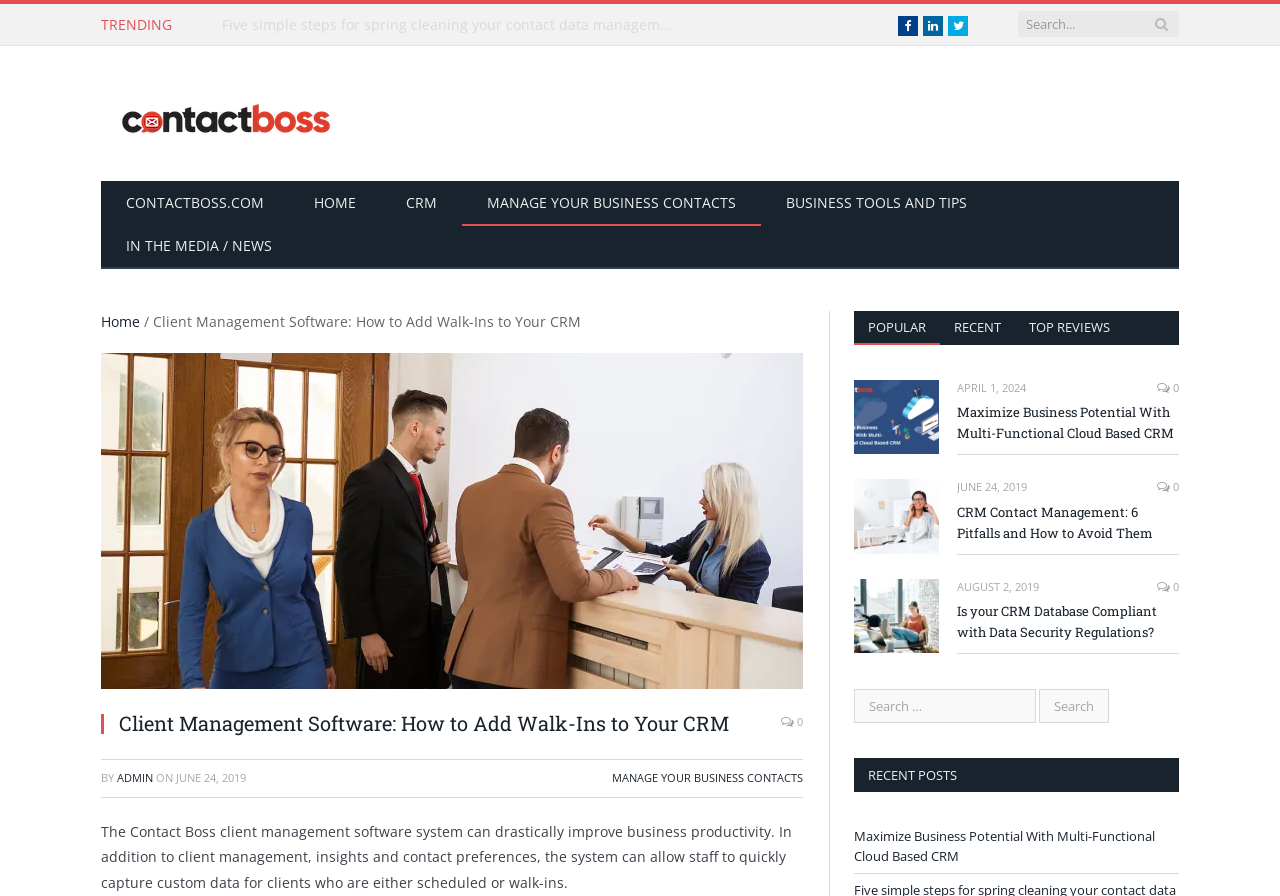Identify the coordinates of the bounding box for the element that must be clicked to accomplish the instruction: "Check recent posts".

[0.667, 0.846, 0.921, 0.884]